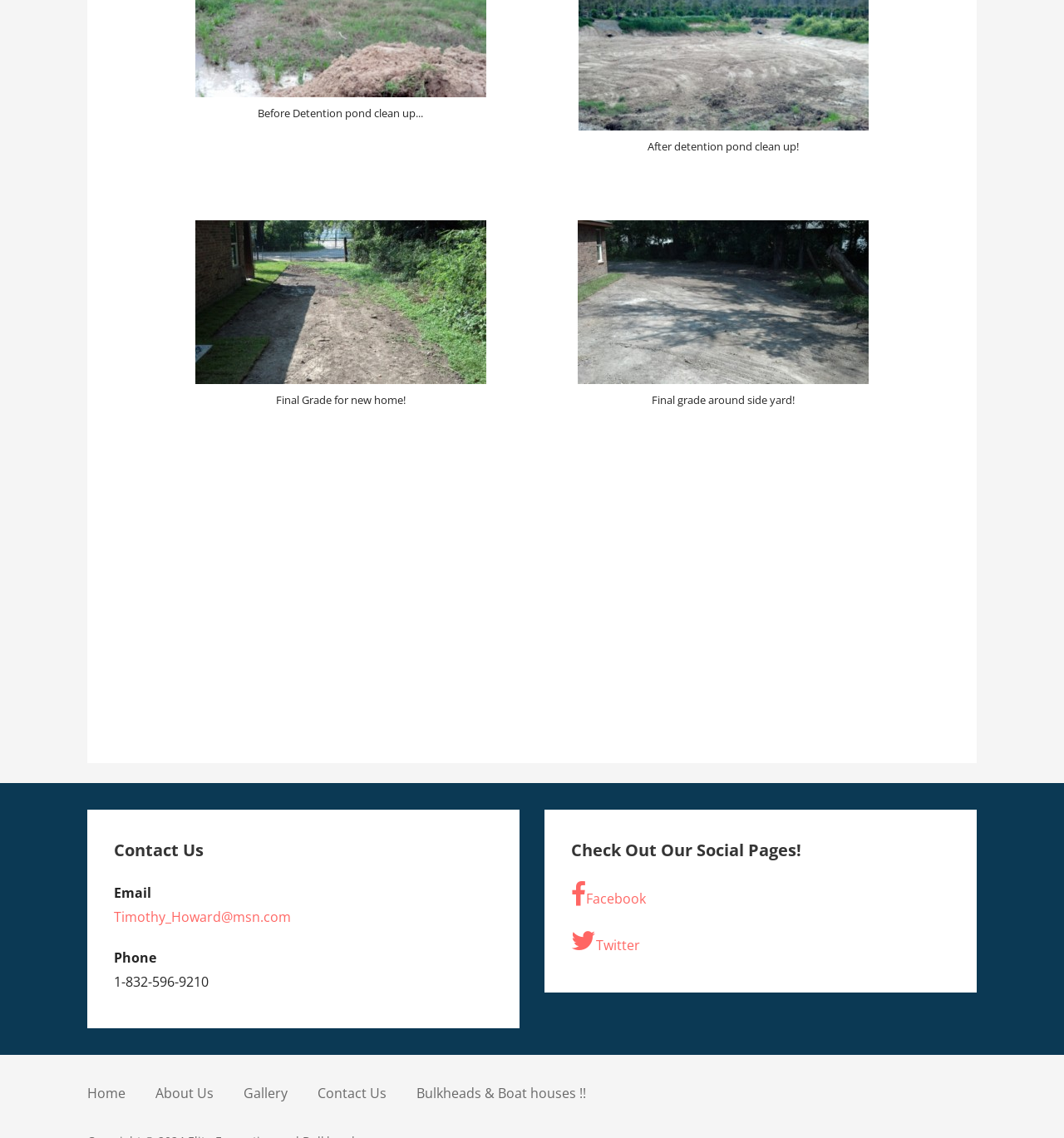Answer the question using only one word or a concise phrase: How many images are on the webpage?

5